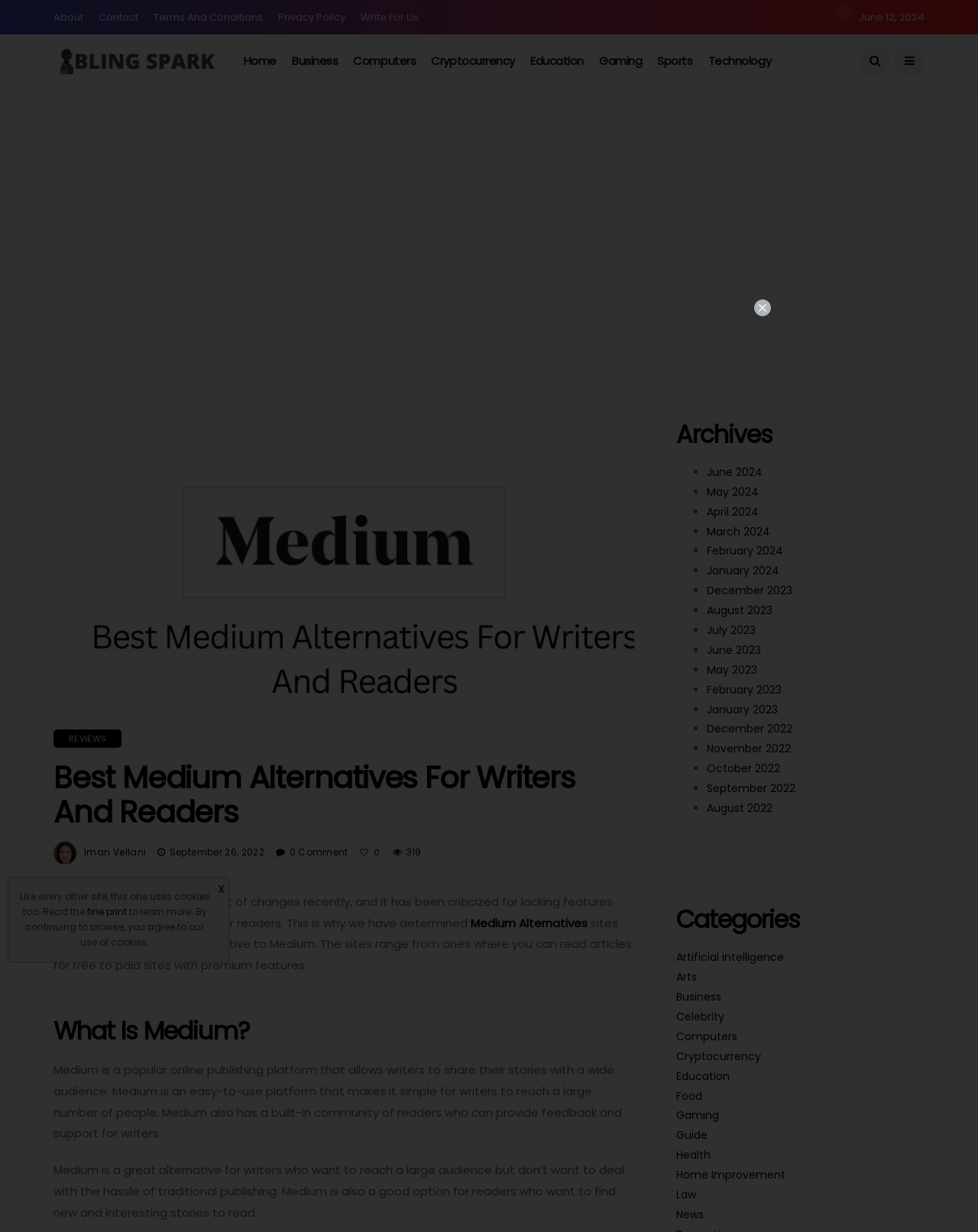Highlight the bounding box coordinates of the element you need to click to perform the following instruction: "read articles on Medium Alternatives."

[0.481, 0.742, 0.601, 0.755]